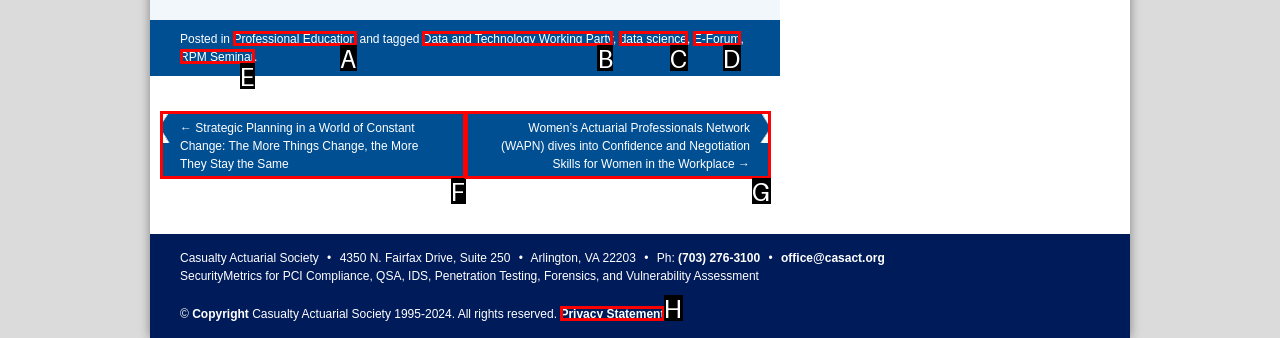Please determine which option aligns with the description: Data and Technology Working Party. Respond with the option’s letter directly from the available choices.

B